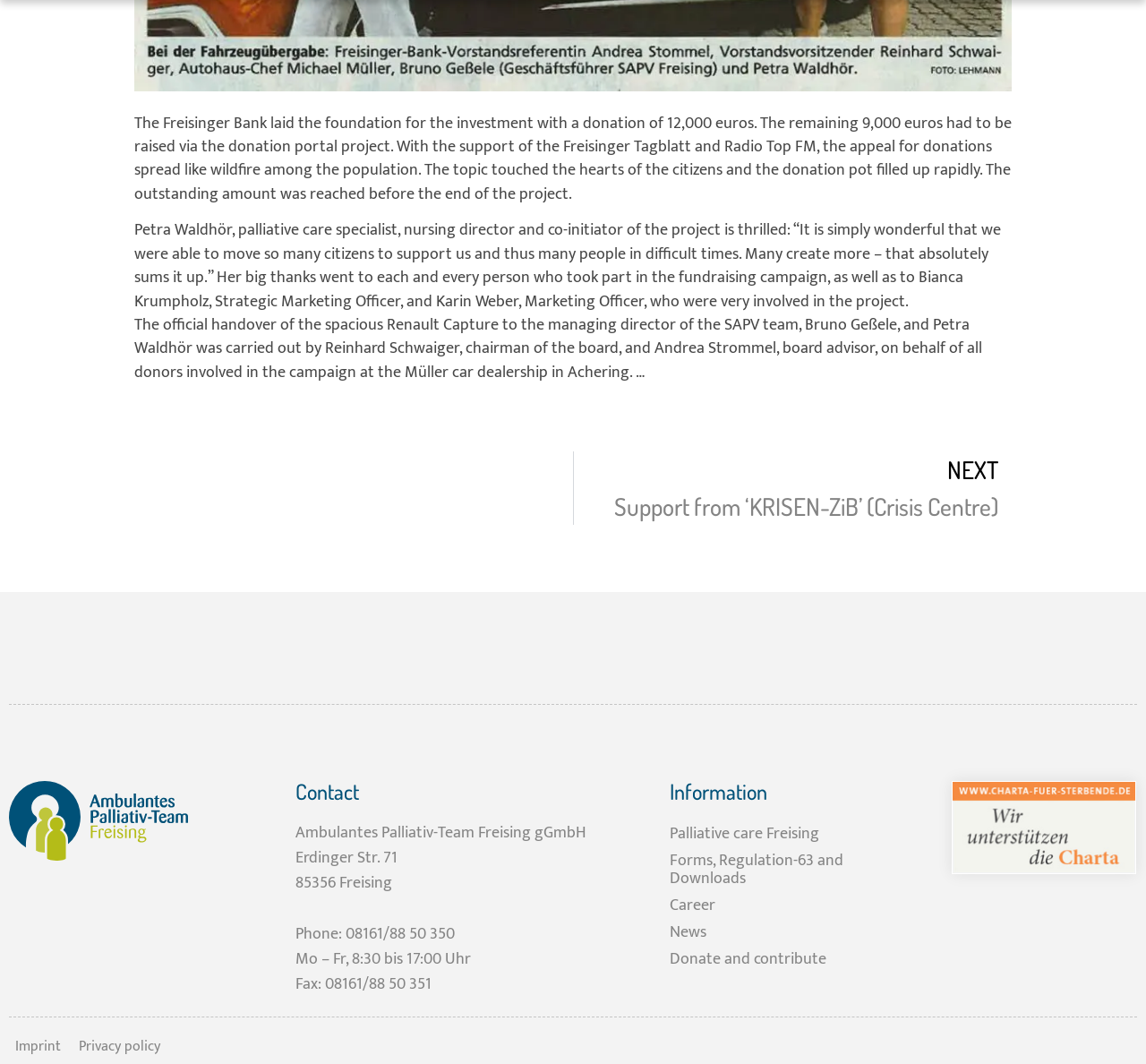Point out the bounding box coordinates of the section to click in order to follow this instruction: "Go to 'Imprint'".

[0.008, 0.975, 0.059, 0.993]